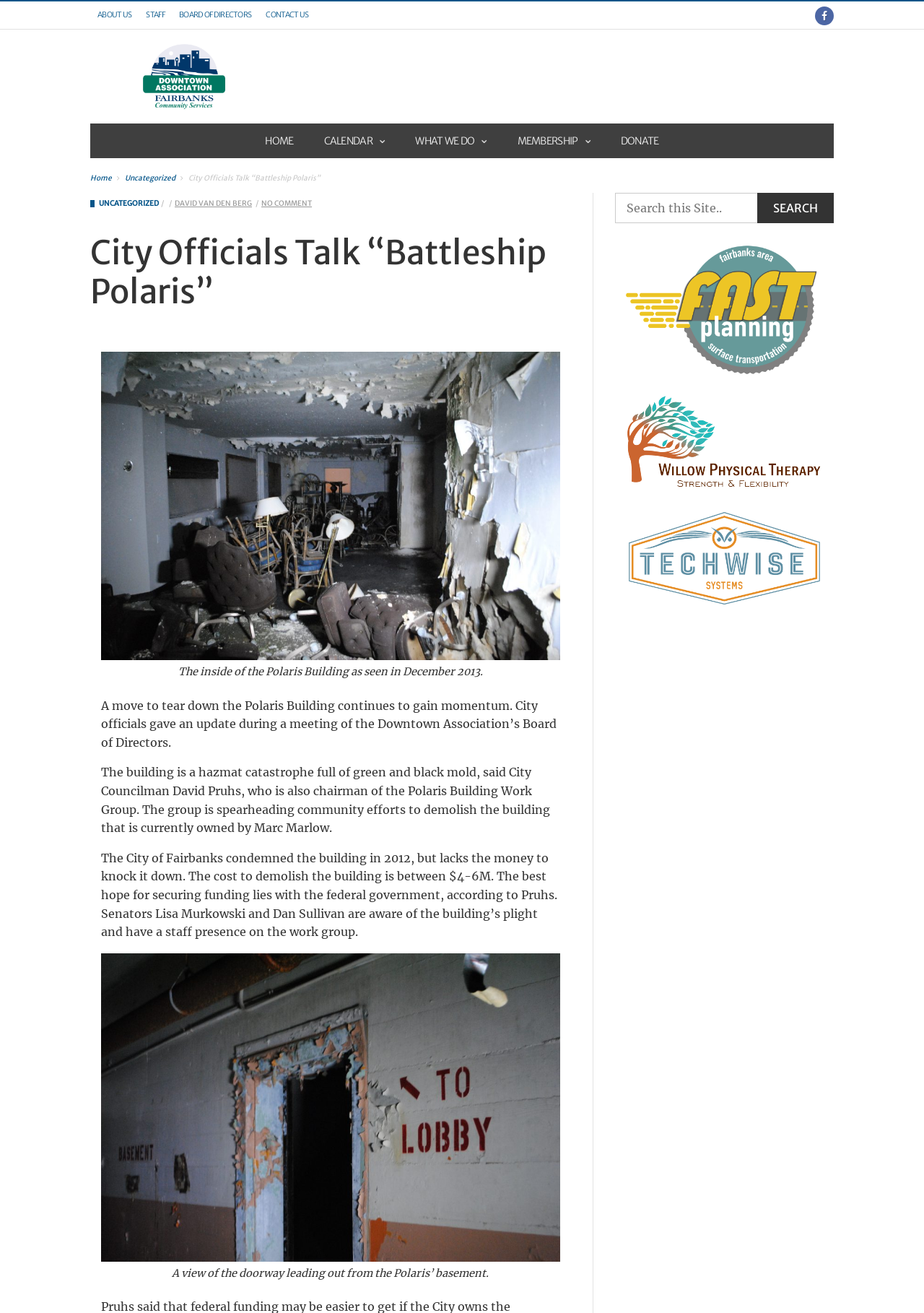Identify the bounding box for the UI element that is described as follows: "Uncategorized".

[0.107, 0.151, 0.172, 0.158]